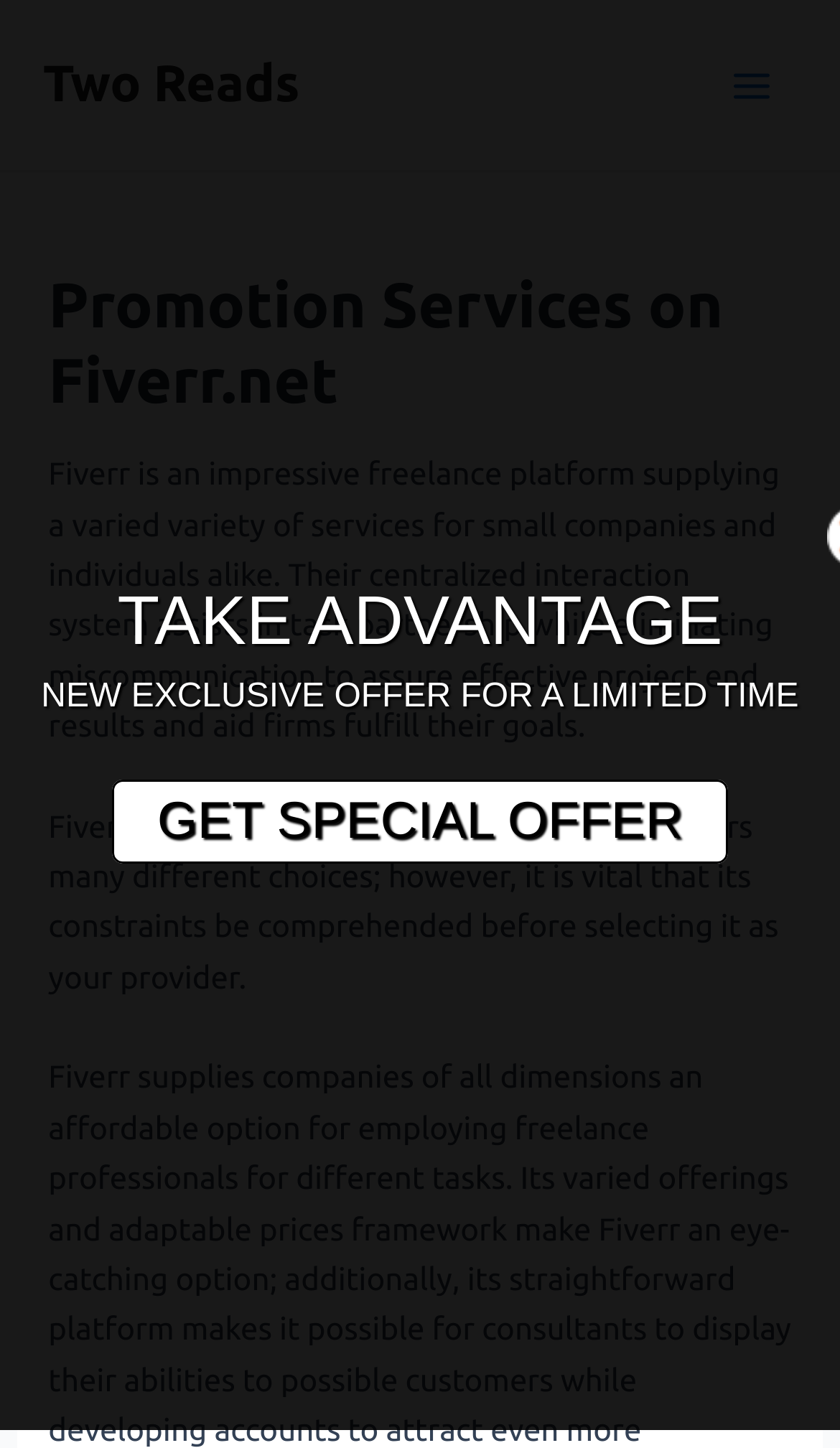Give a concise answer using one word or a phrase to the following question:
What is Fiverr?

Freelance platform